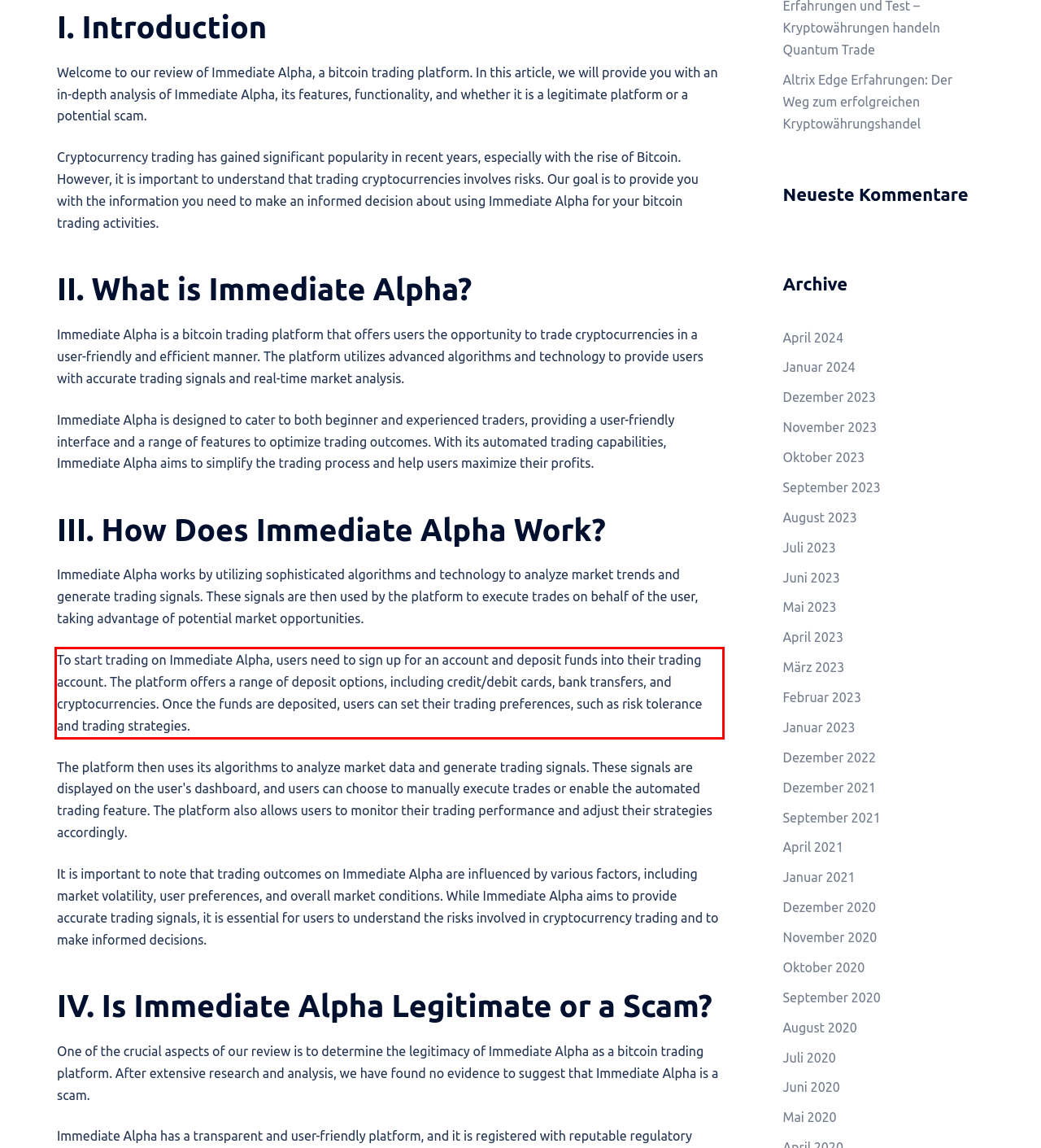Review the screenshot of the webpage and recognize the text inside the red rectangle bounding box. Provide the extracted text content.

To start trading on Immediate Alpha, users need to sign up for an account and deposit funds into their trading account. The platform offers a range of deposit options, including credit/debit cards, bank transfers, and cryptocurrencies. Once the funds are deposited, users can set their trading preferences, such as risk tolerance and trading strategies.